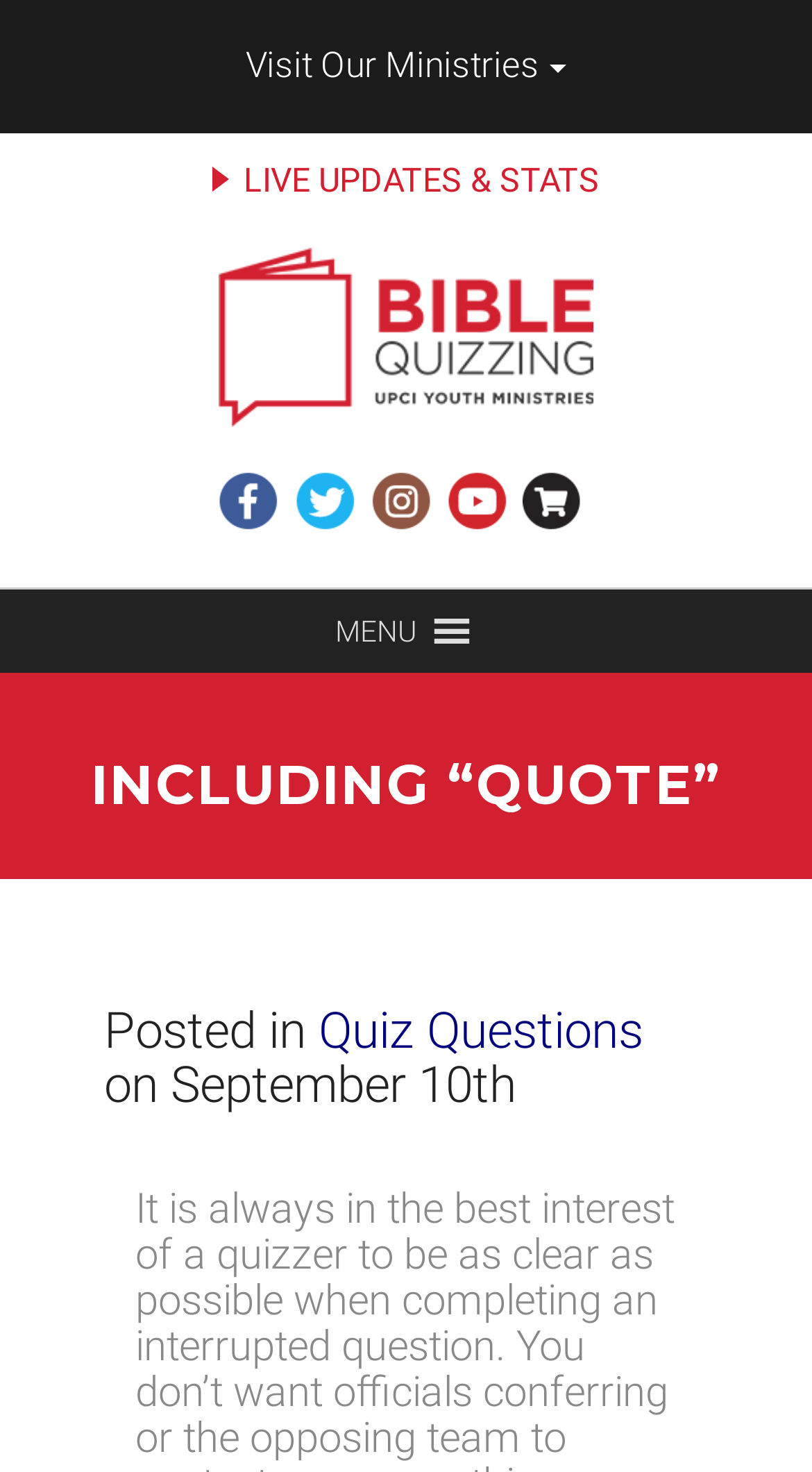Given the description "Toggle navigation Visit Our Ministries", determine the bounding box of the corresponding UI element.

[0.0, 0.014, 1.0, 0.076]